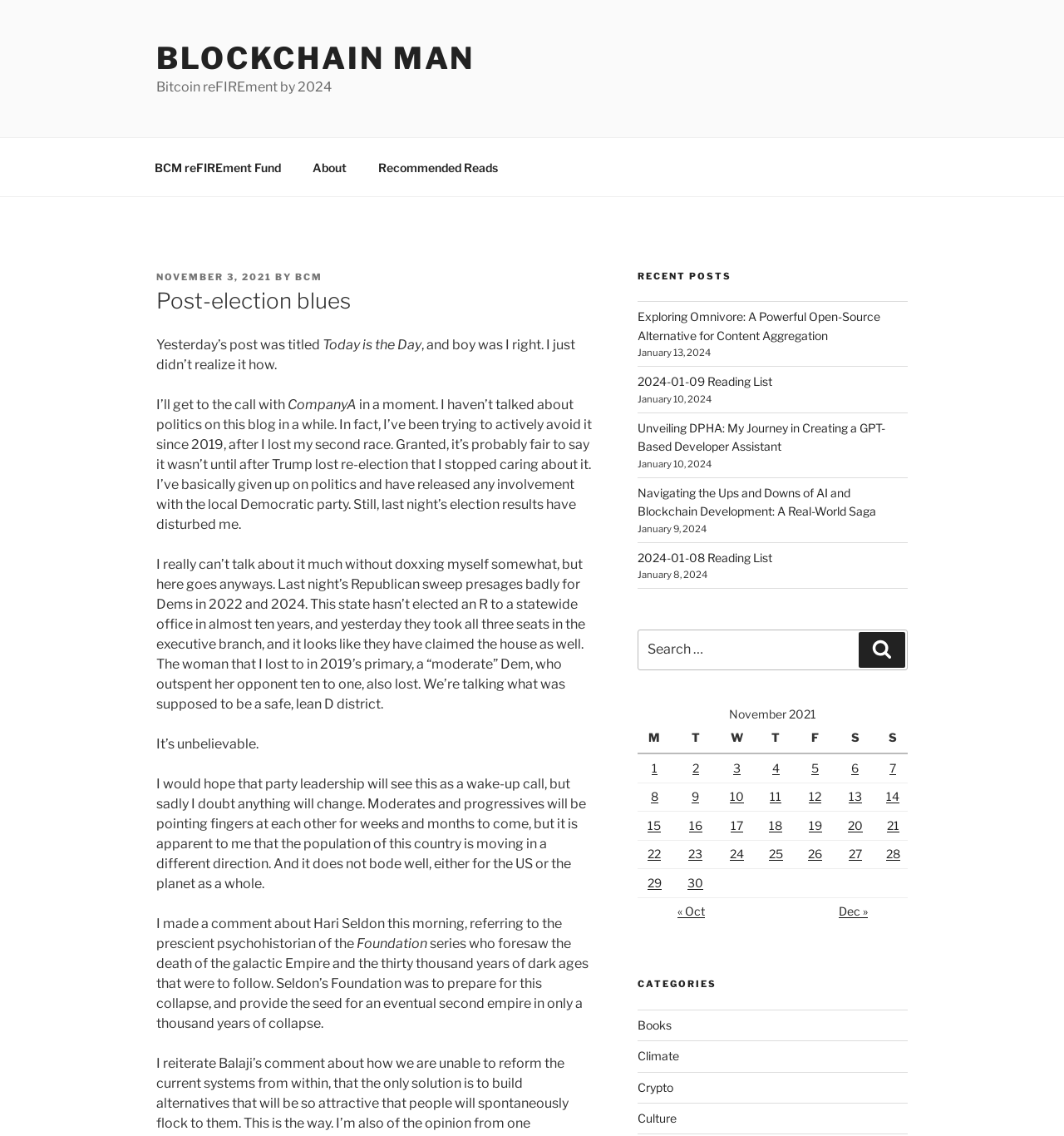What is the name of the series mentioned in the blog post?
Look at the screenshot and provide an in-depth answer.

The name of the series mentioned in the blog post can be found in the text 'Foundation series', which is mentioned in the context of Hari Seldon, a character from the series.